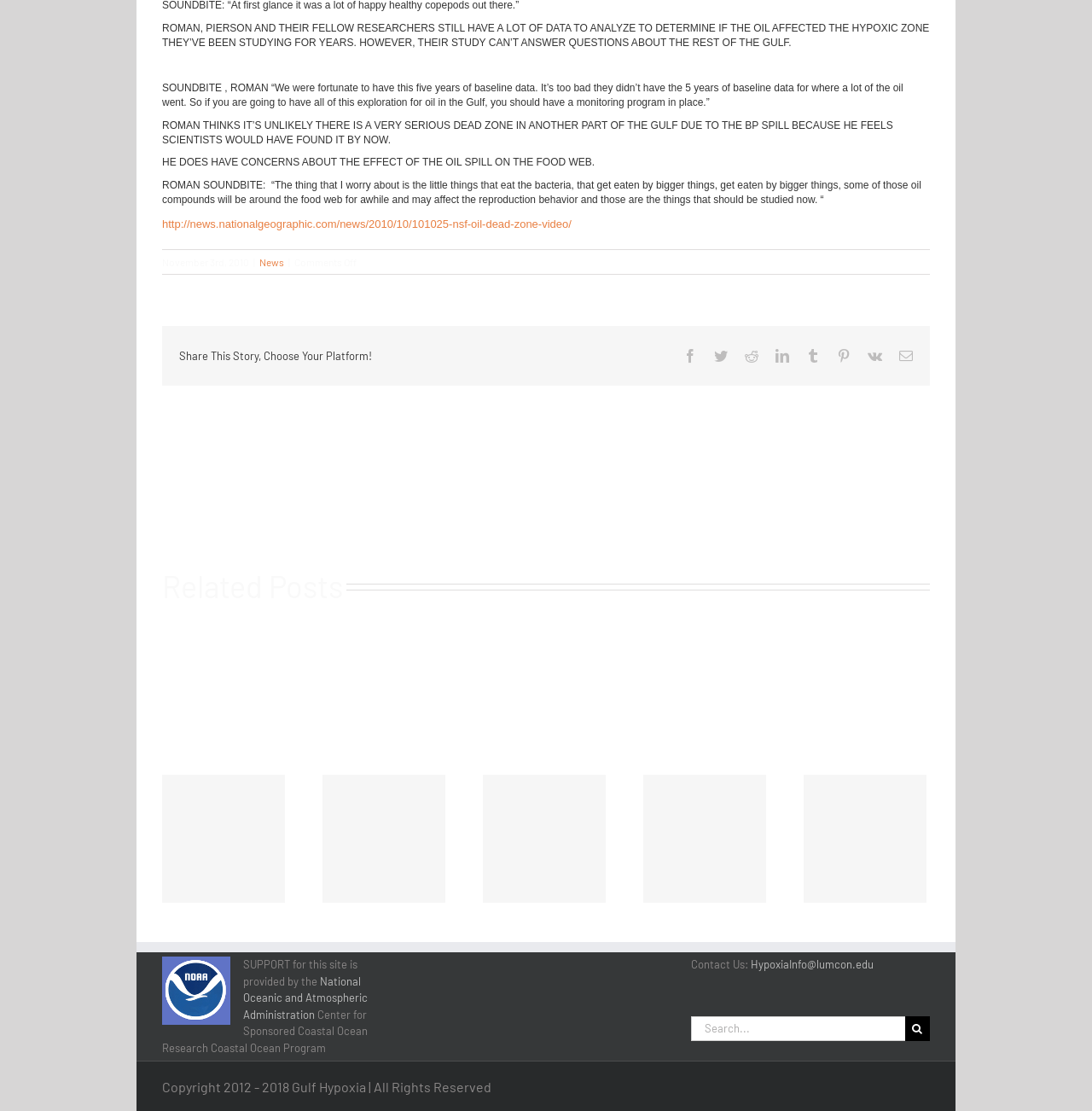What is the purpose of the 'Share This Story' section?
Please respond to the question with a detailed and well-explained answer.

The purpose of the 'Share This Story' section can be determined by reading the heading 'Share This Story, Choose Your Platform!' and the links to various social media platforms, which suggests that the section is intended to allow users to share the article on different platforms.